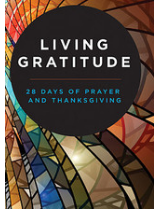Please analyze the image and give a detailed answer to the question:
What is the purpose of the book?

The purpose of the book is to foster gratitude through daily reflections, as indicated by the subtitle '28 DAYS OF PRAYER AND THANKSGIVING' which suggests that the book is a spiritual resource aimed at guiding readers on a journey of thankfulness and prayer over the course of four weeks.